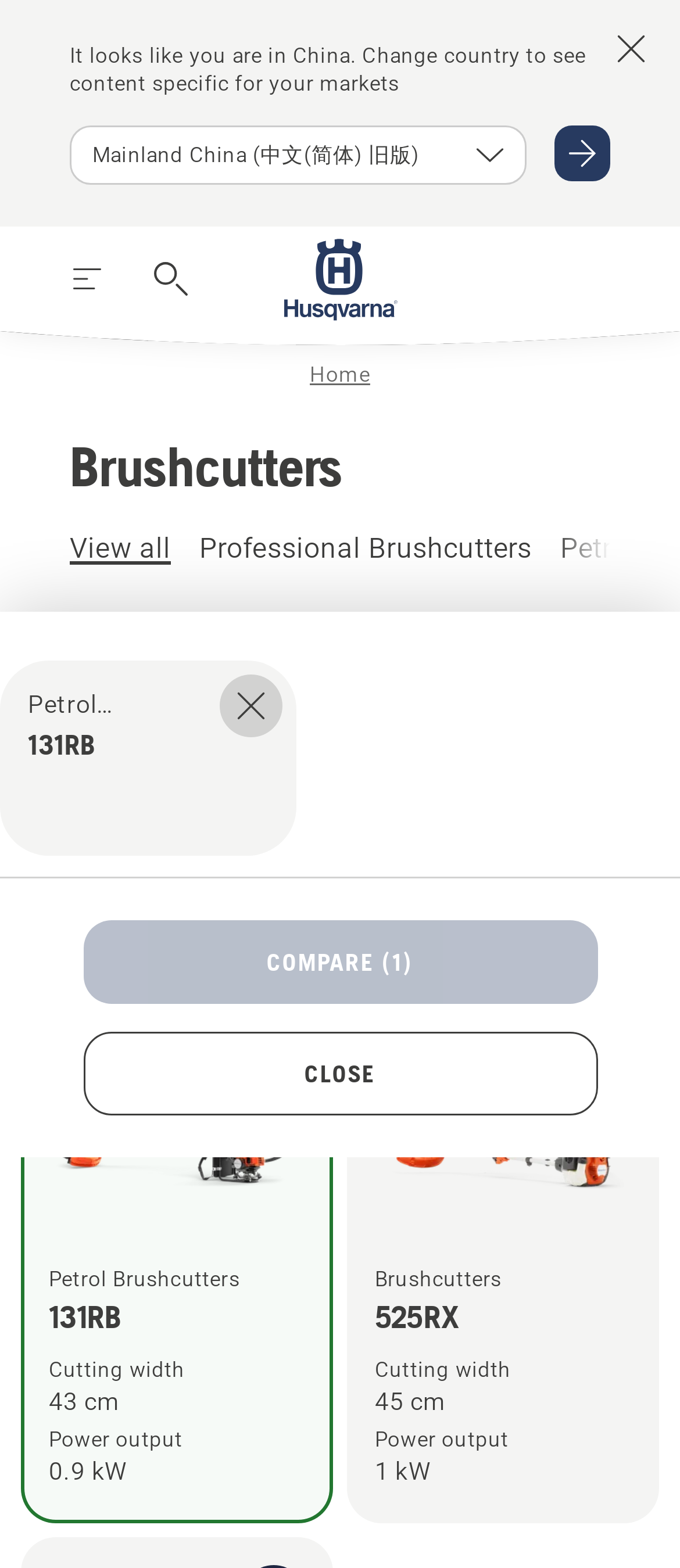Answer the question briefly using a single word or phrase: 
How many products are listed?

3